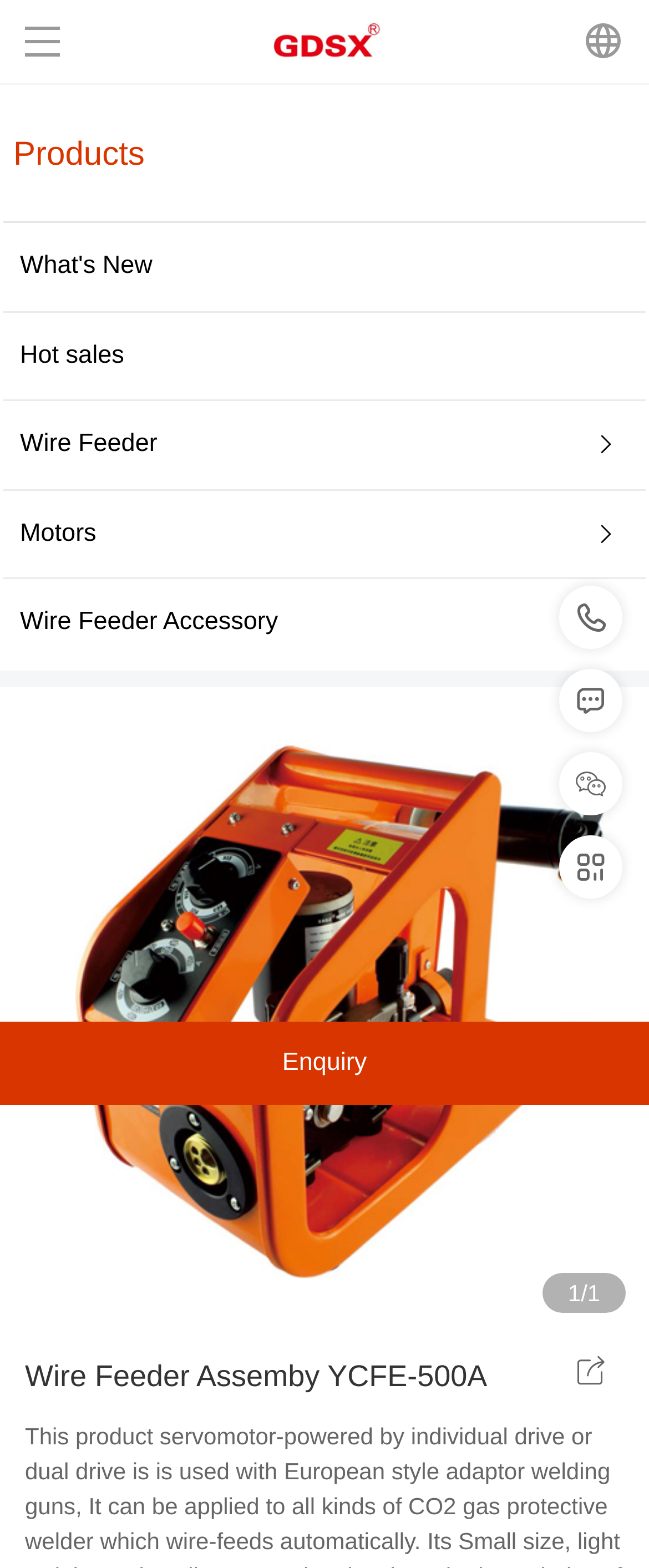What is the category of the product shown?
Give a one-word or short phrase answer based on the image.

Wire Feeder